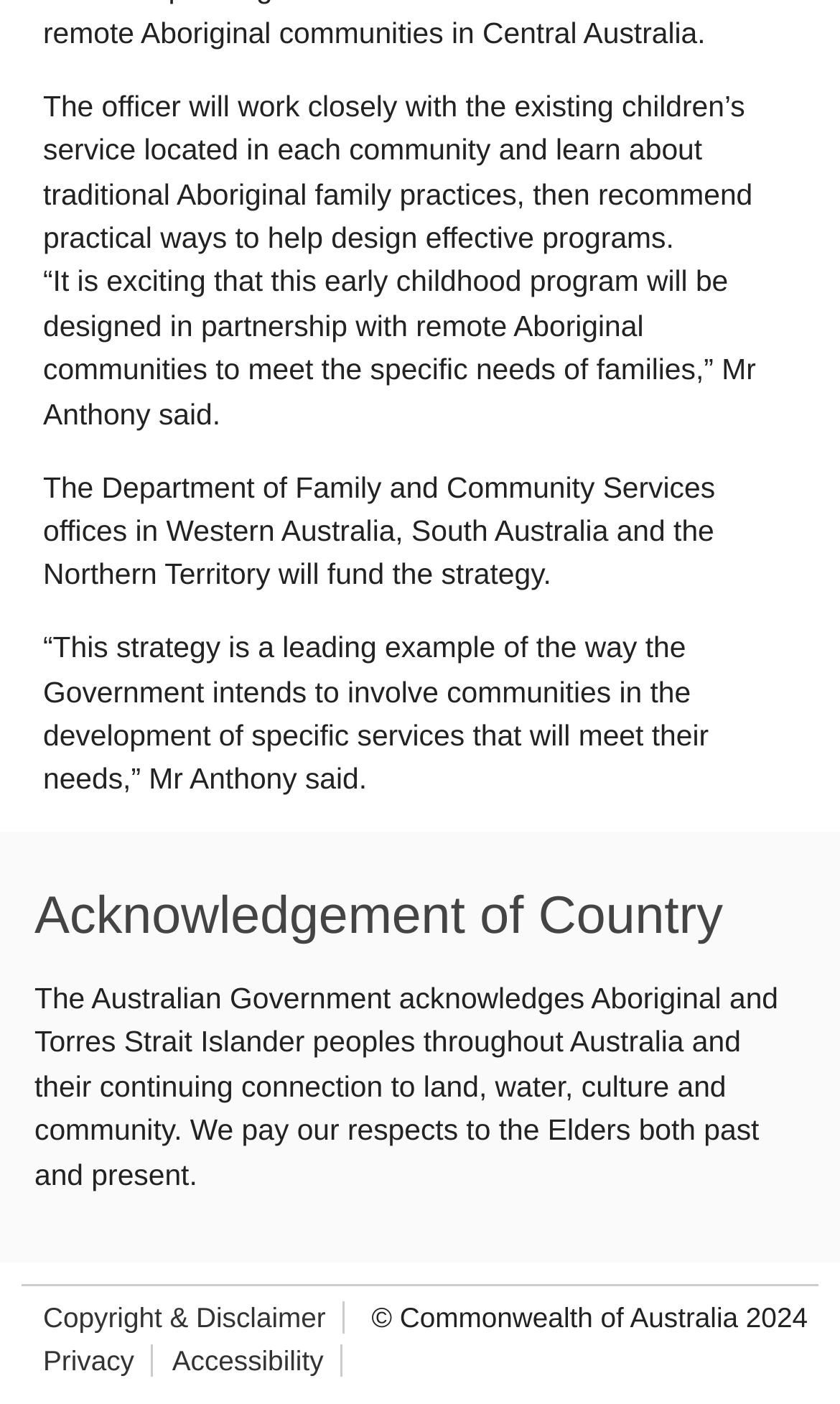Identify the bounding box of the UI element described as follows: "Copyright & Disclaimer". Provide the coordinates as four float numbers in the range of 0 to 1 [left, top, right, bottom].

[0.051, 0.926, 0.388, 0.949]